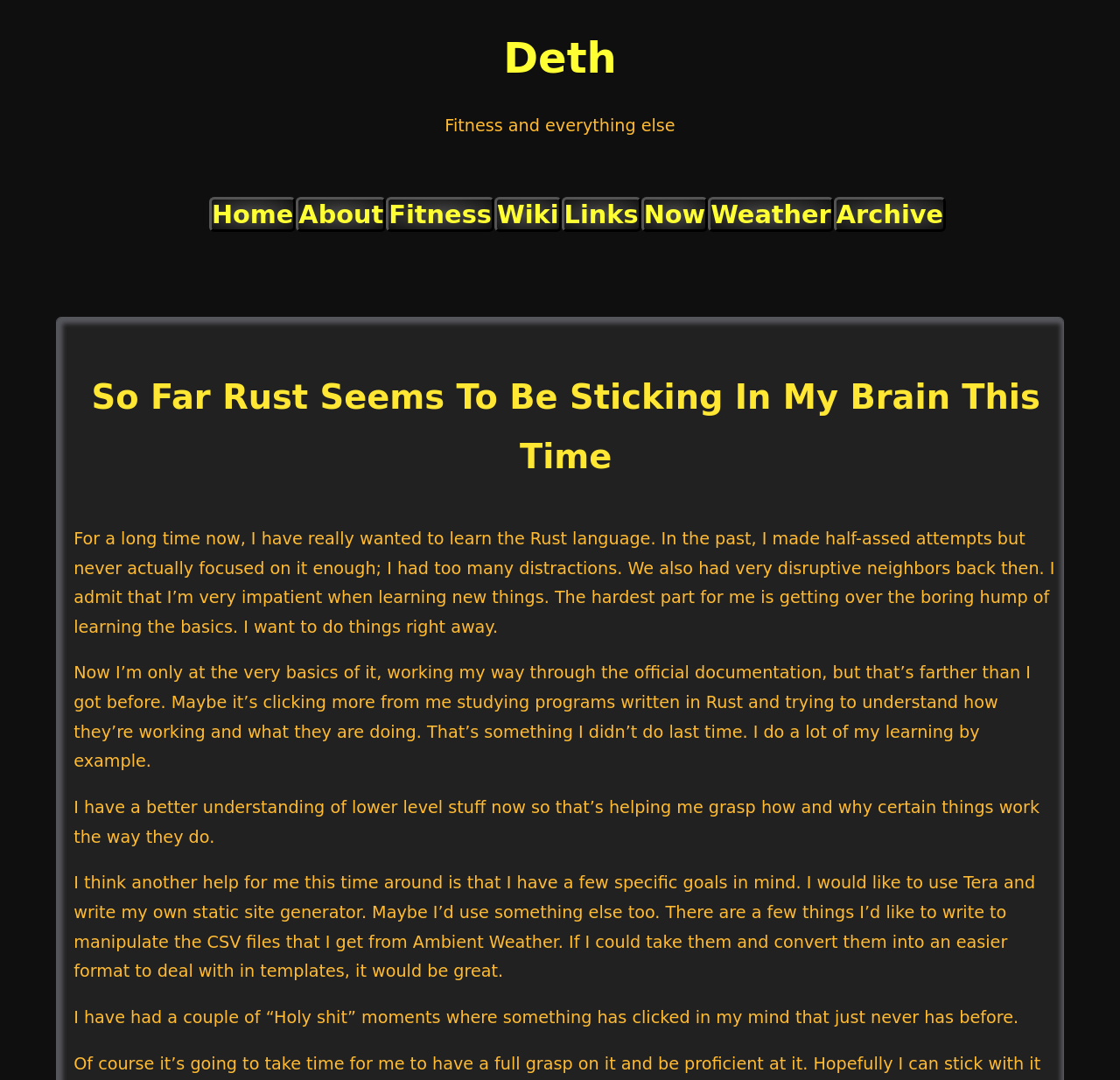What is the author's learning style?
Answer the question based on the image using a single word or a brief phrase.

By example